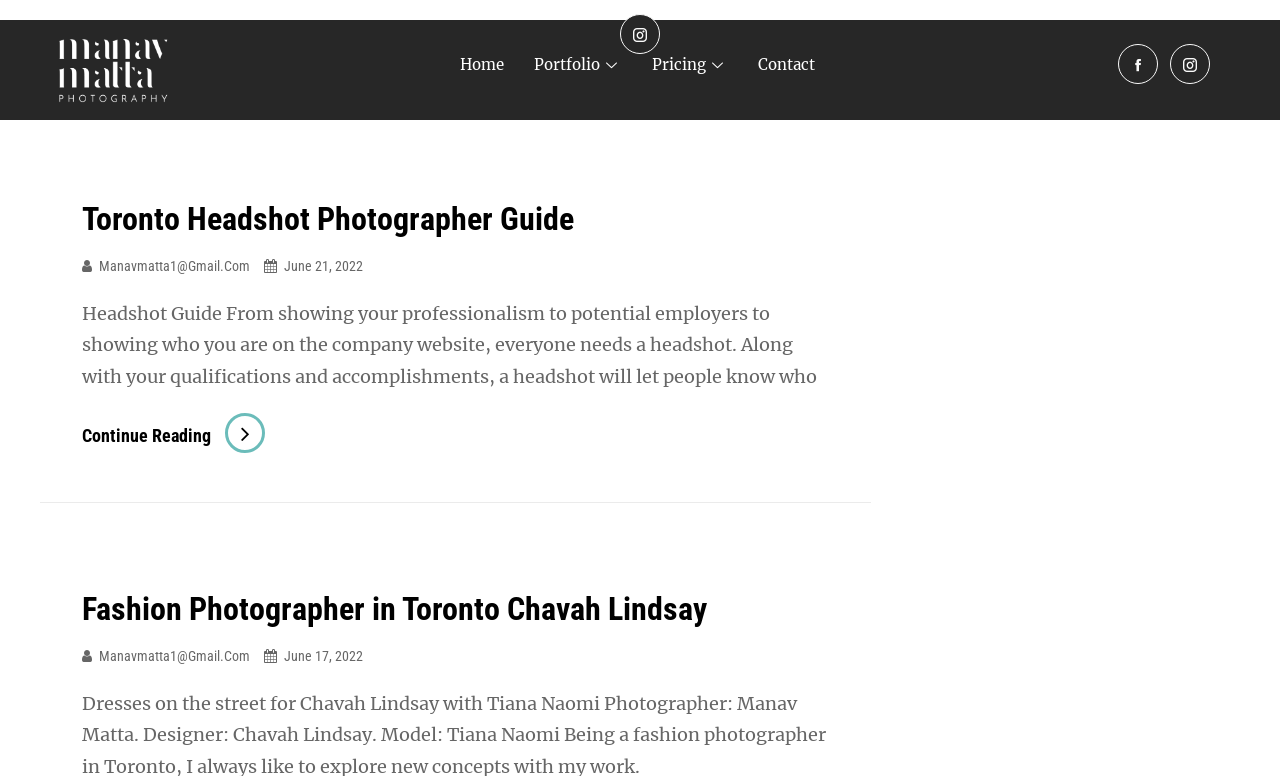Find the bounding box coordinates for the area you need to click to carry out the instruction: "continue reading the 'Toronto Headshot Photographer Guide'". The coordinates should be four float numbers between 0 and 1, indicated as [left, top, right, bottom].

[0.064, 0.548, 0.207, 0.575]